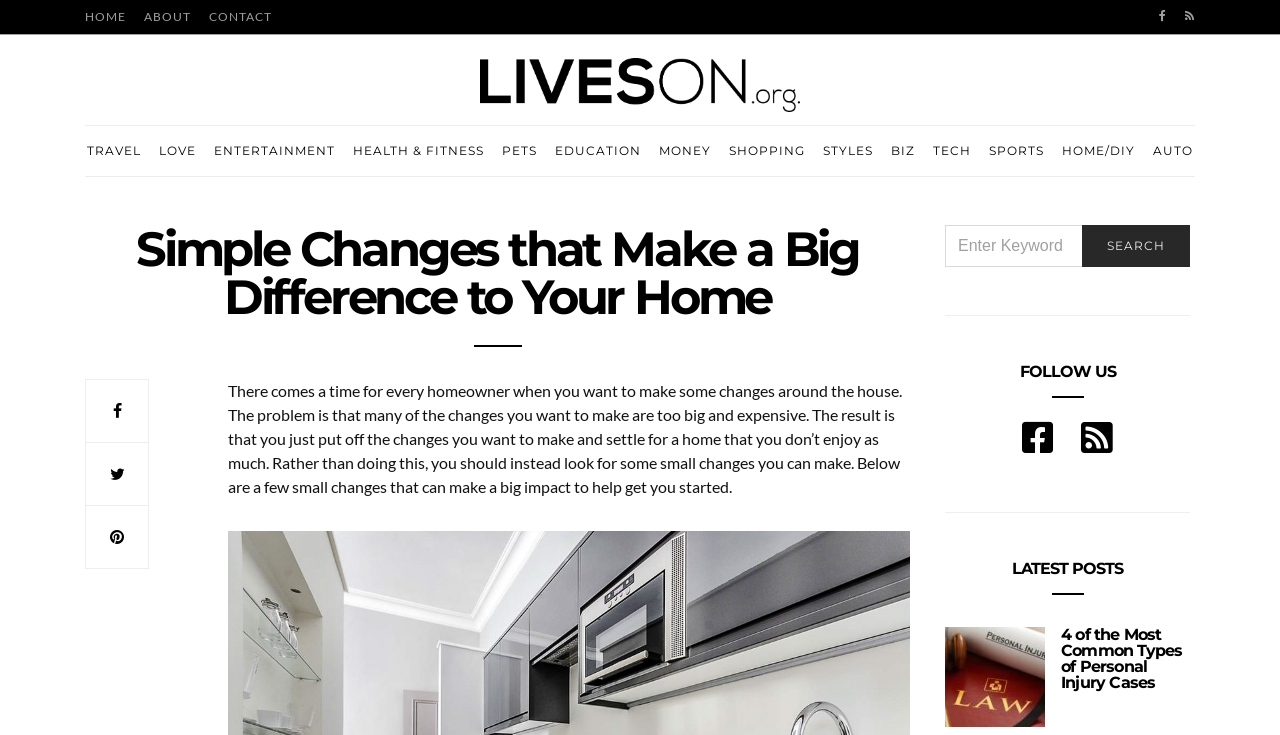Find the bounding box coordinates of the element you need to click on to perform this action: 'Read the latest post'. The coordinates should be represented by four float values between 0 and 1, in the format [left, top, right, bottom].

[0.738, 0.853, 0.816, 0.989]